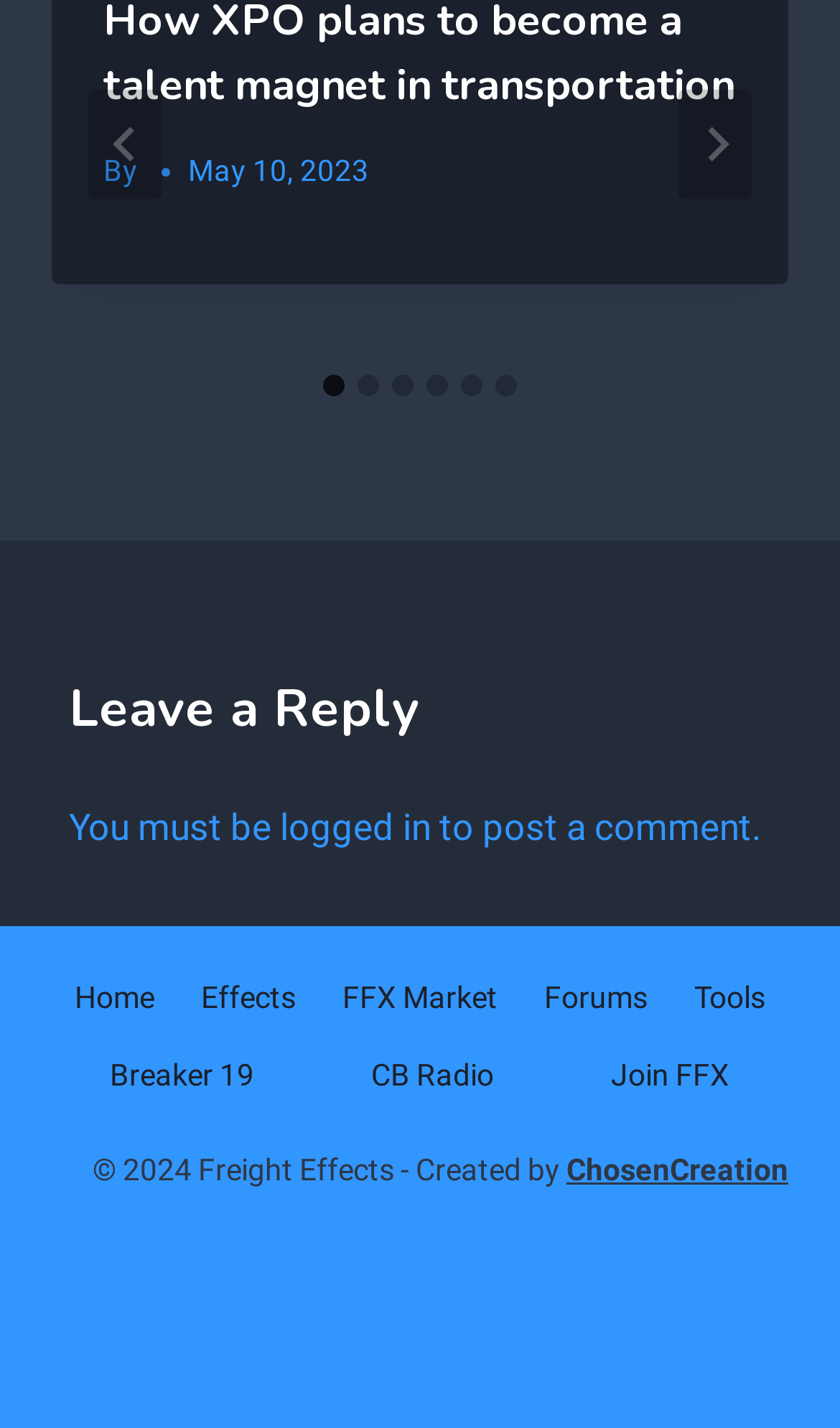What is the footer navigation section used for?
Please provide a detailed answer to the question.

The footer navigation section contains links to other pages or sections of the website, such as 'Home', 'Effects', 'FFX Market', and so on. It provides users with a way to navigate to other parts of the website.